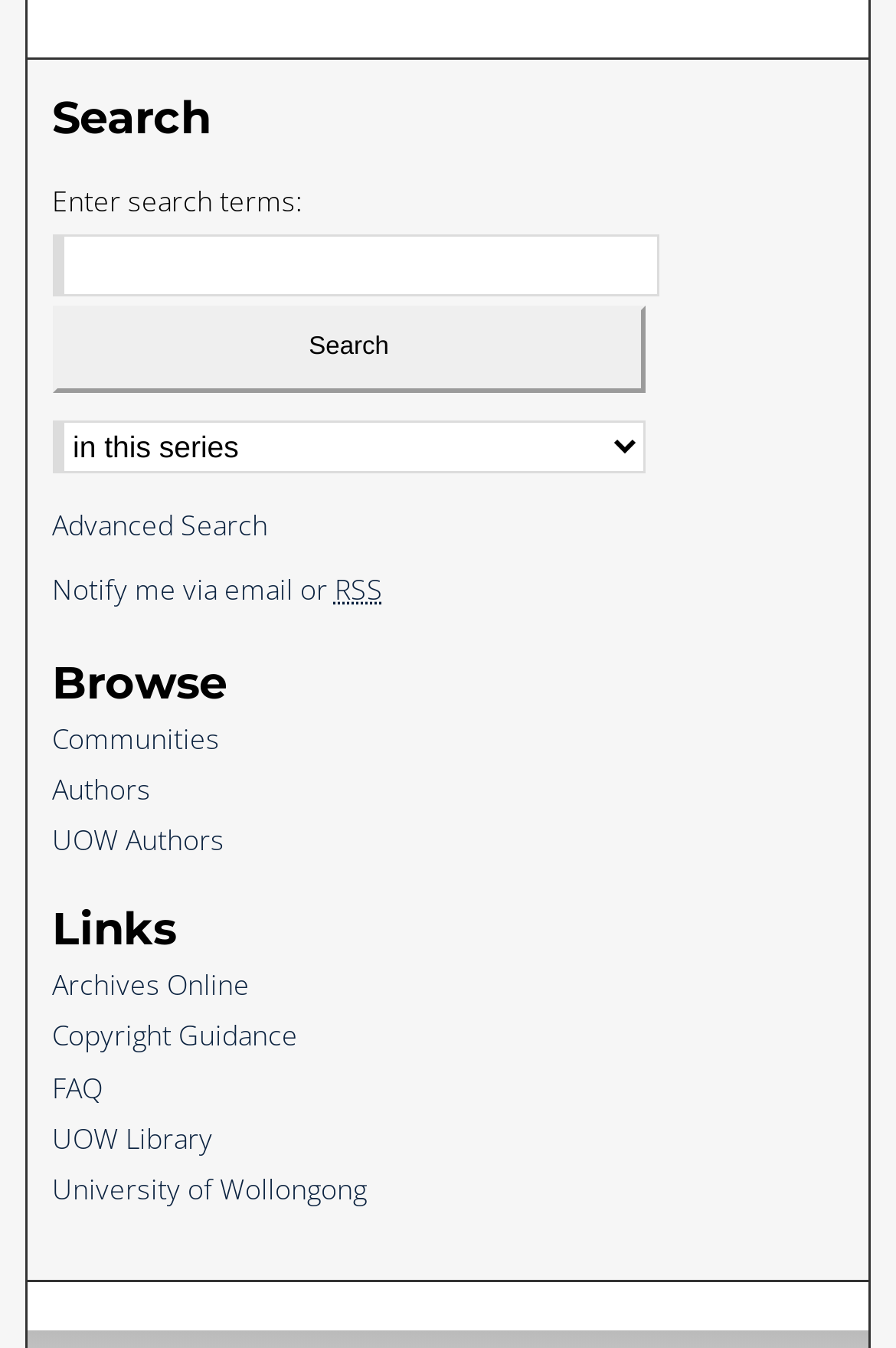Identify the bounding box coordinates of the HTML element based on this description: "University of Wollongong".

[0.058, 0.872, 0.674, 0.896]